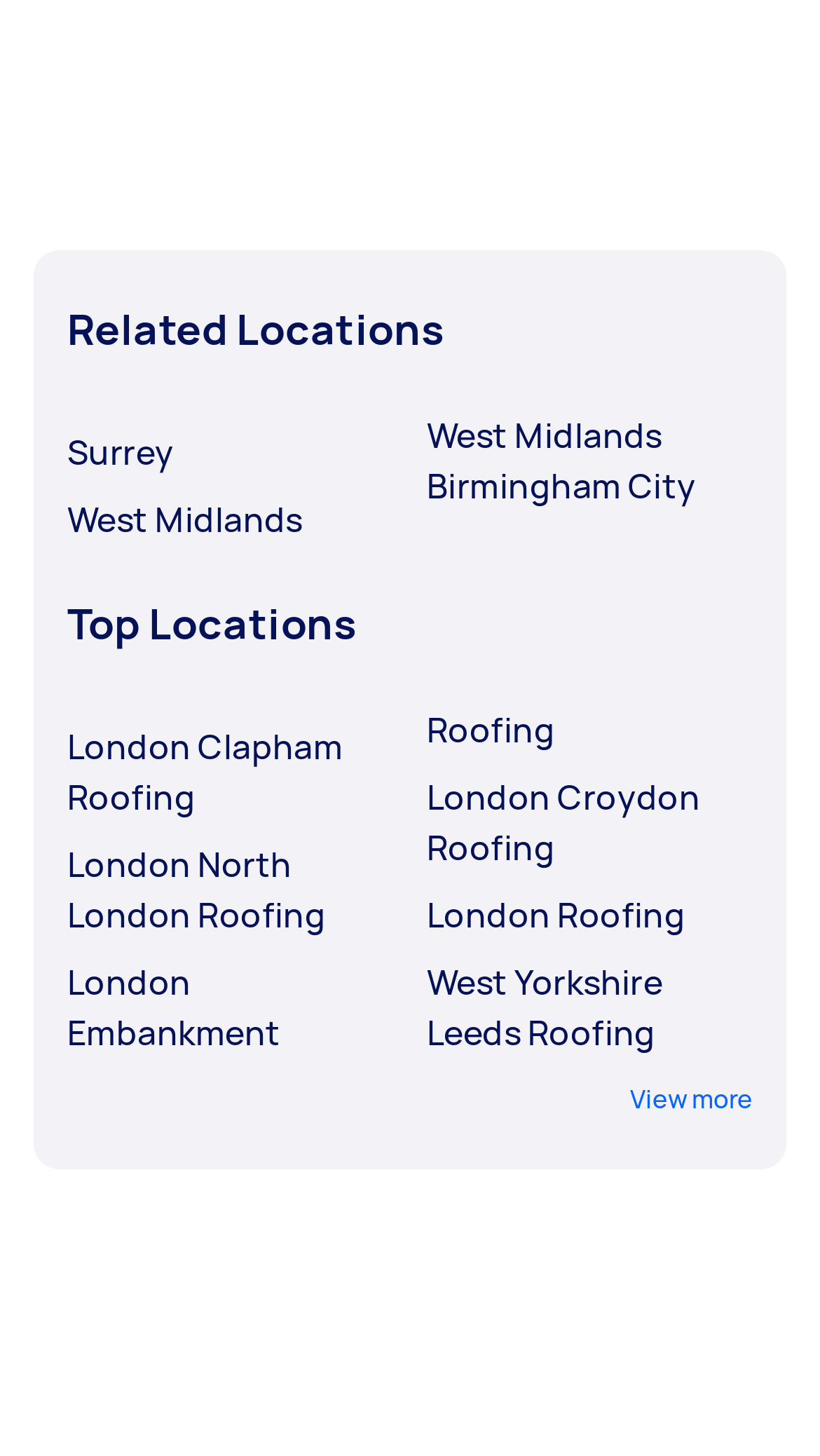Please locate the bounding box coordinates of the element that needs to be clicked to achieve the following instruction: "Check out West Midlands Birmingham City". The coordinates should be four float numbers between 0 and 1, i.e., [left, top, right, bottom].

[0.521, 0.282, 0.918, 0.351]